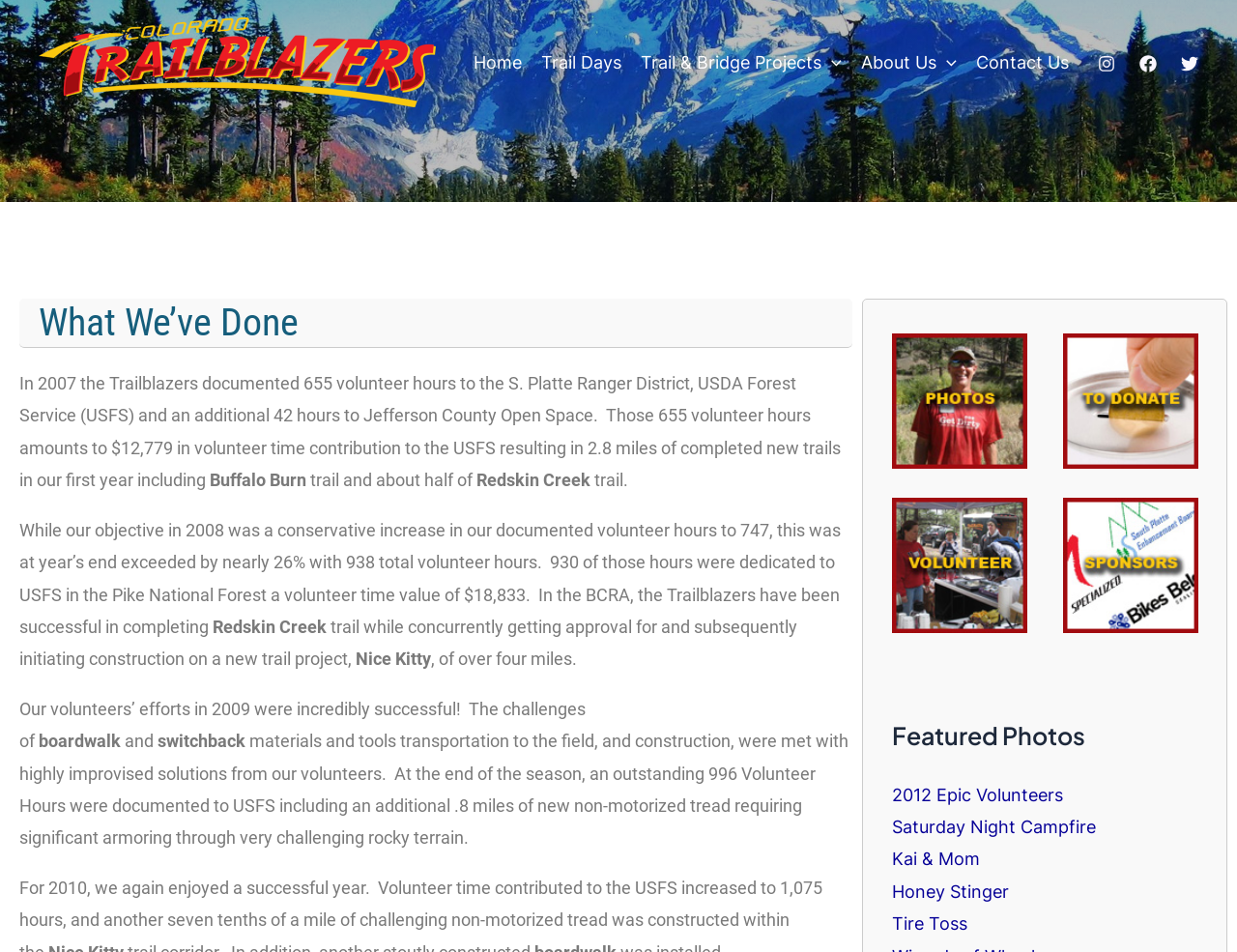Find the bounding box coordinates for the area that should be clicked to accomplish the instruction: "Visit the Instagram page".

[0.888, 0.058, 0.902, 0.076]